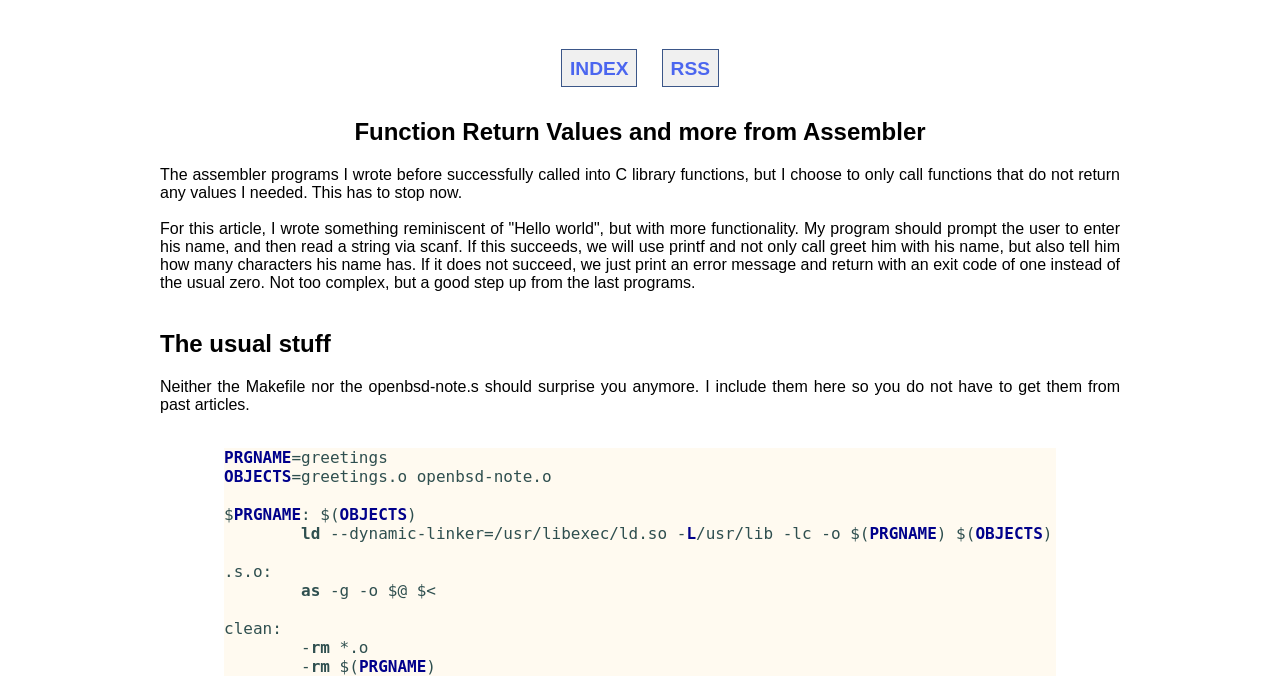What is the command used to assemble the program?
Make sure to answer the question with a detailed and comprehensive explanation.

The article provides a Makefile that includes a rule for assembling the program, which uses the 'as' command with the '-g' option to generate an object file from the assembly source code.